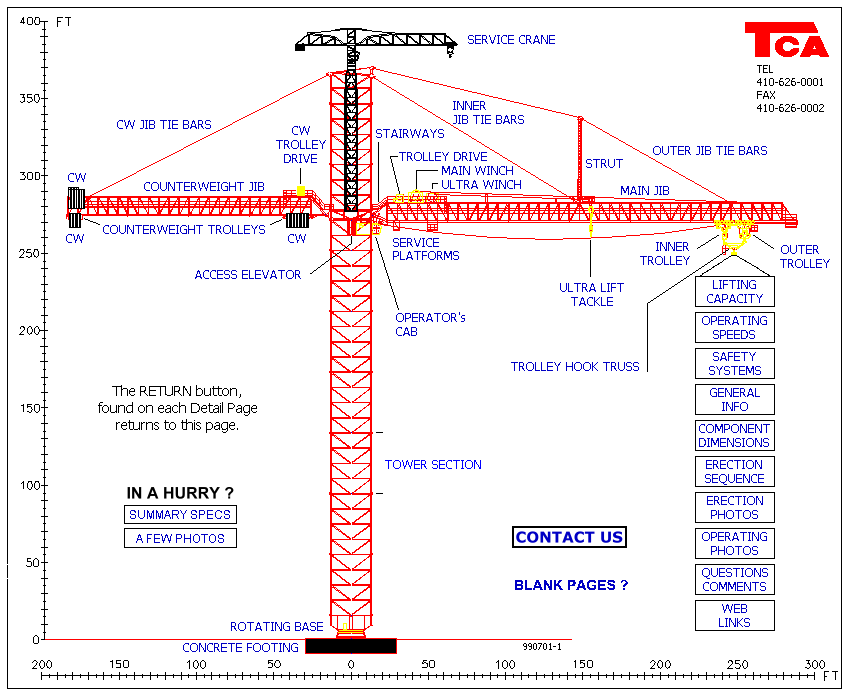Respond with a single word or phrase:
What is the function of the access elevator?

Provide access